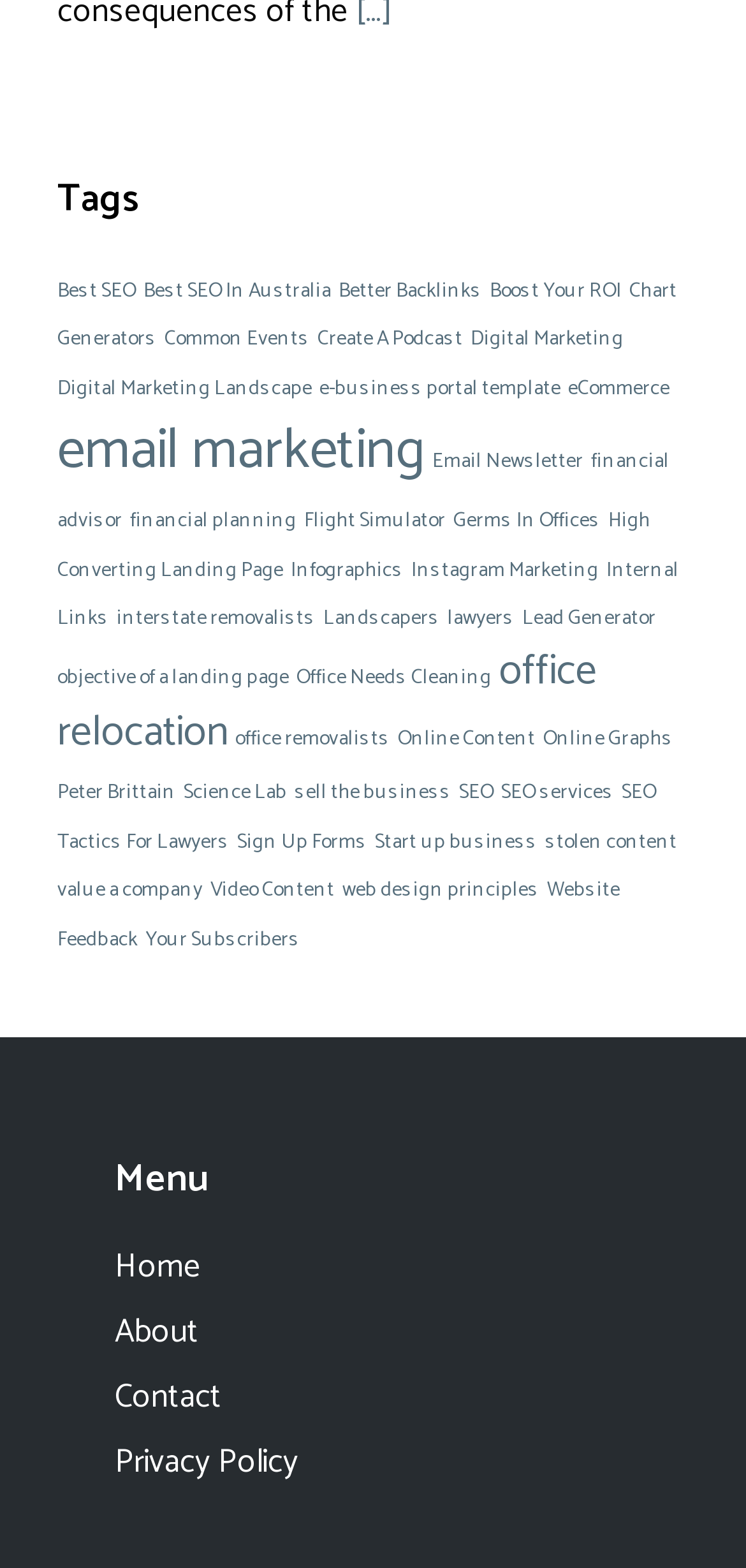Please determine the bounding box coordinates, formatted as (top-left x, top-left y, bottom-right x, bottom-right y), with all values as floating point numbers between 0 and 1. Identify the bounding box of the region described as: objective of a landing page

[0.077, 0.421, 0.387, 0.443]